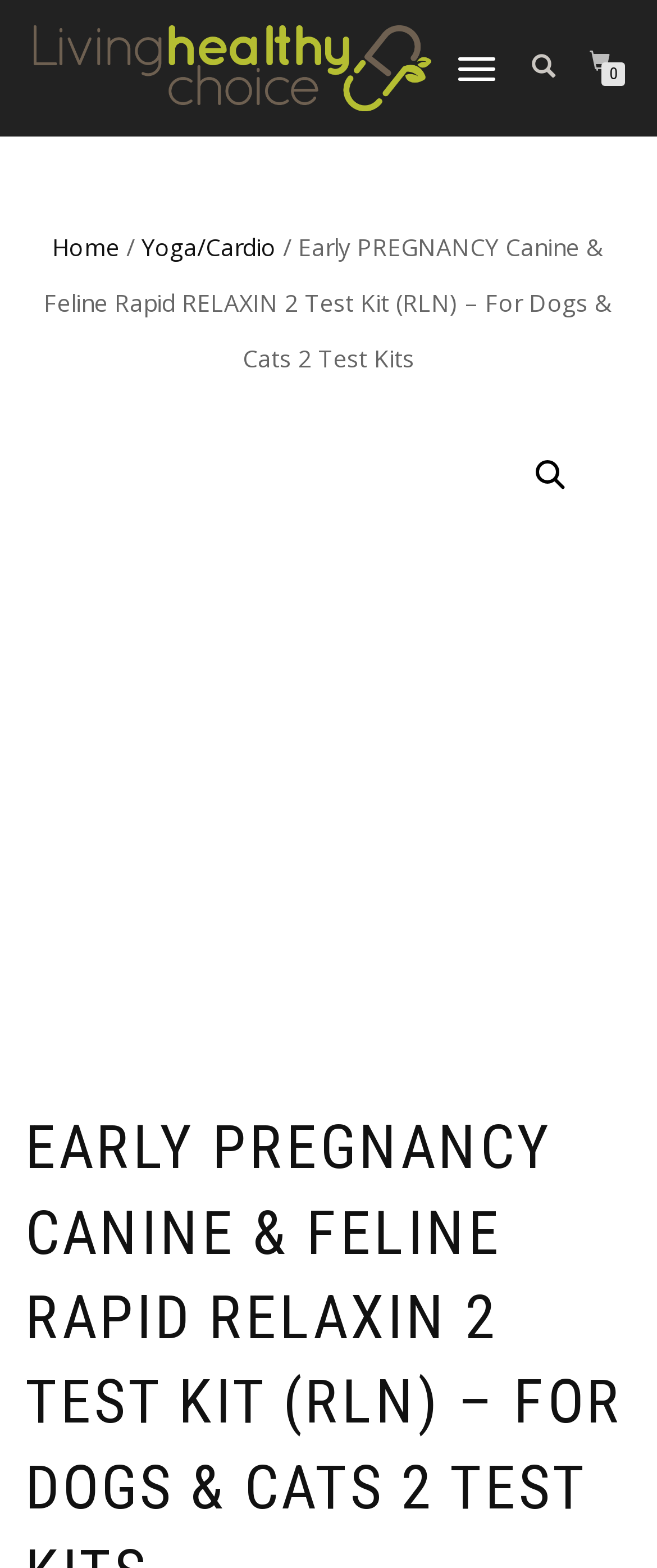Determine the main headline of the webpage and provide its text.

EARLY PREGNANCY CANINE & FELINE RAPID RELAXIN 2 TEST KIT (RLN) – FOR DOGS & CATS 2 TEST KITS